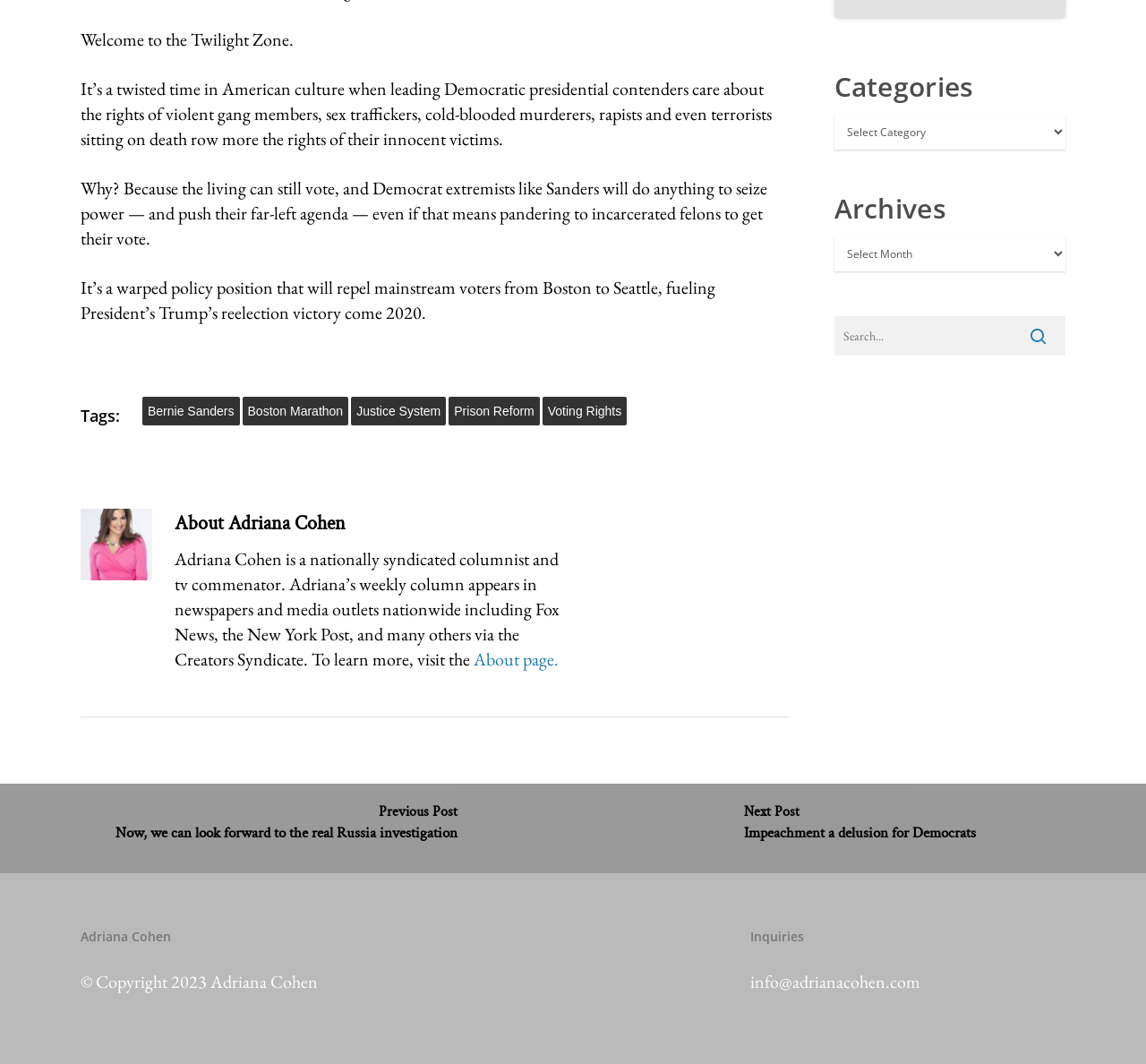Specify the bounding box coordinates (top-left x, top-left y, bottom-right x, bottom-right y) of the UI element in the screenshot that matches this description: info@adrianacohen.com

[0.655, 0.912, 0.803, 0.934]